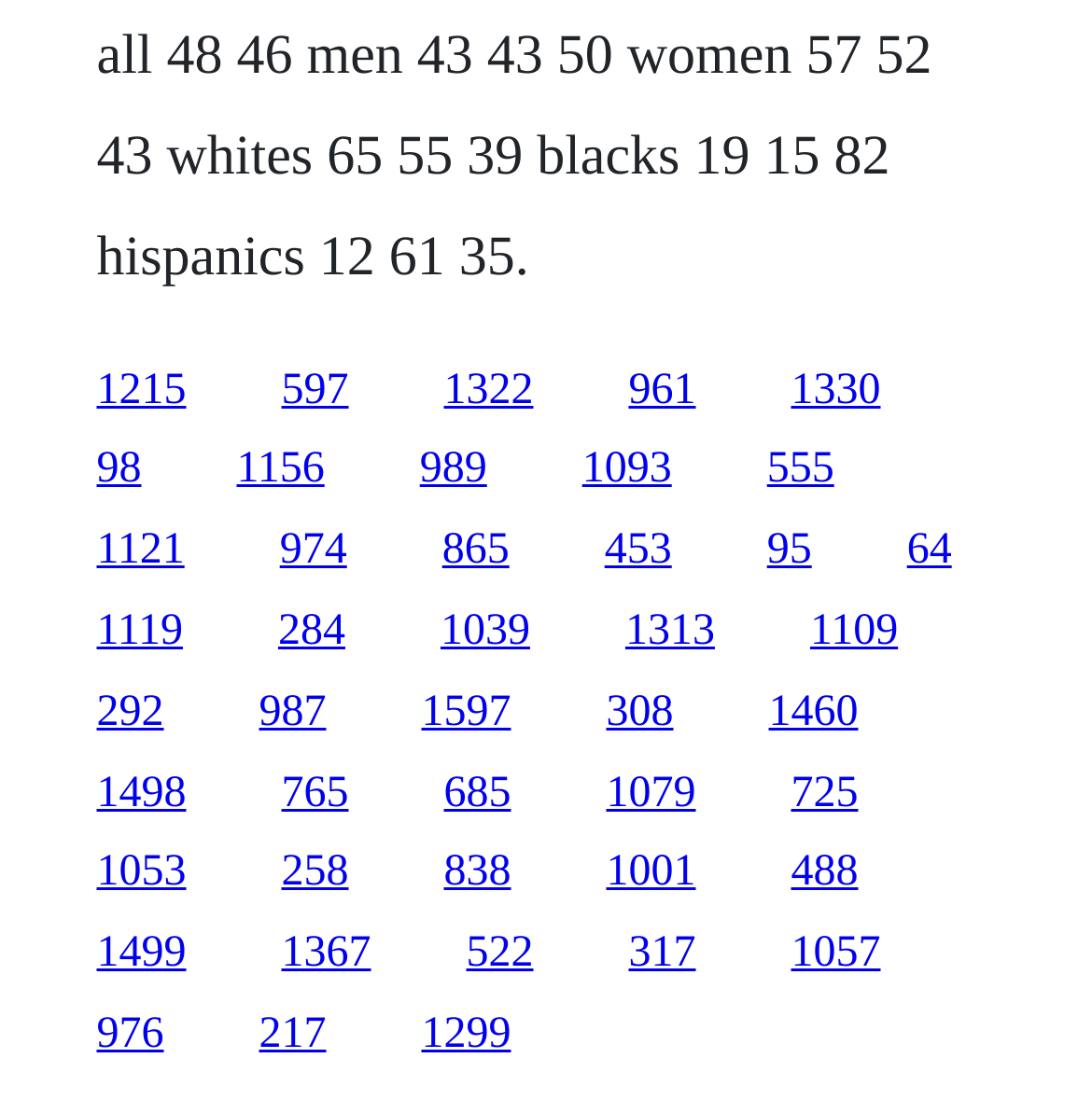Could you indicate the bounding box coordinates of the region to click in order to complete this instruction: "click the first link".

[0.088, 0.332, 0.171, 0.376]